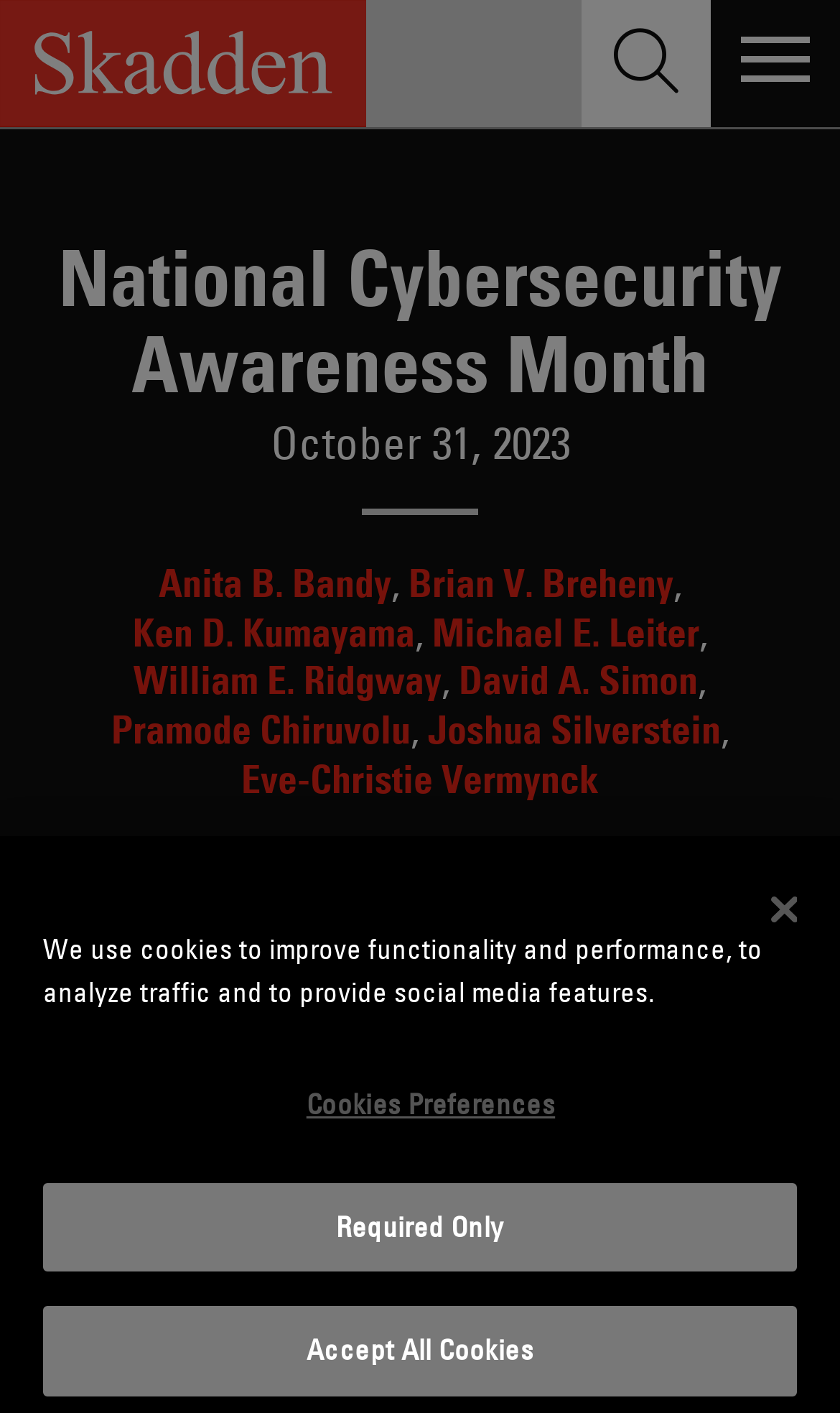Determine the bounding box coordinates for the clickable element required to fulfill the instruction: "Read about Anita B. Bandy". Provide the coordinates as four float numbers between 0 and 1, i.e., [left, top, right, bottom].

[0.188, 0.397, 0.476, 0.431]